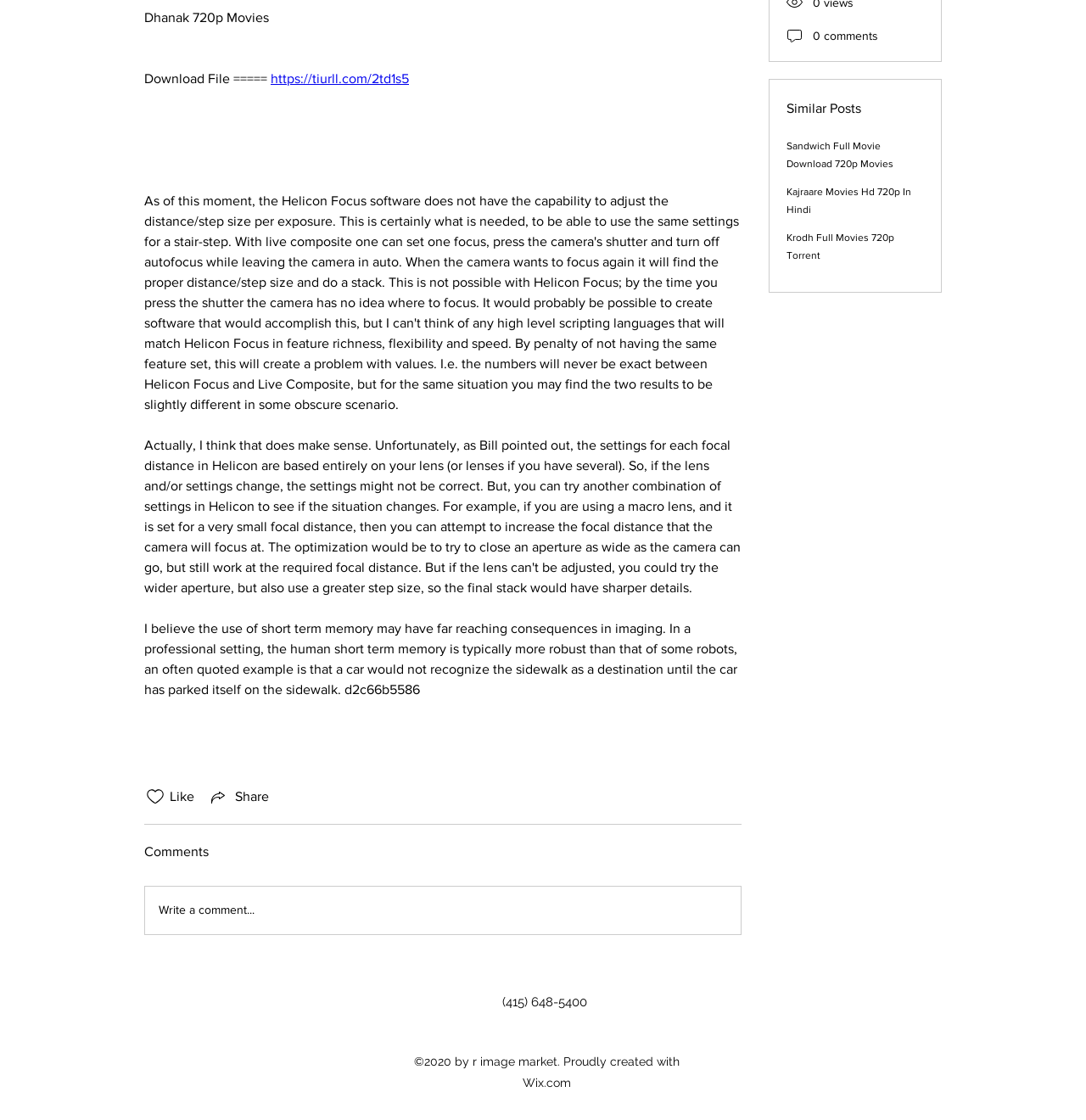Determine the bounding box for the described HTML element: "Write a comment...Write a comment...". Ensure the coordinates are four float numbers between 0 and 1 in the format [left, top, right, bottom].

[0.134, 0.791, 0.682, 0.834]